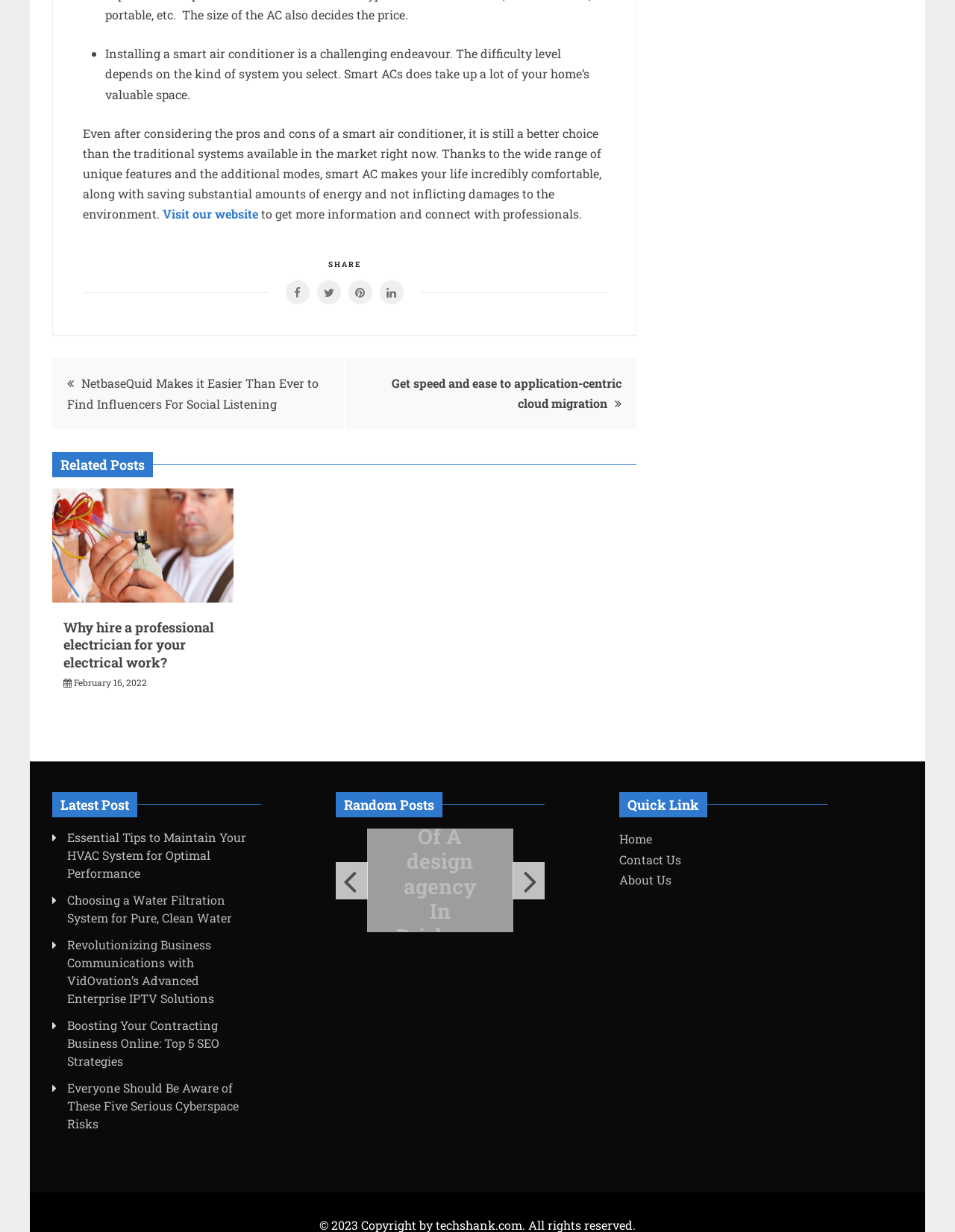Find the bounding box coordinates of the element you need to click on to perform this action: 'View all Salesforce certifications'. The coordinates should be represented by four float values between 0 and 1, in the format [left, top, right, bottom].

None